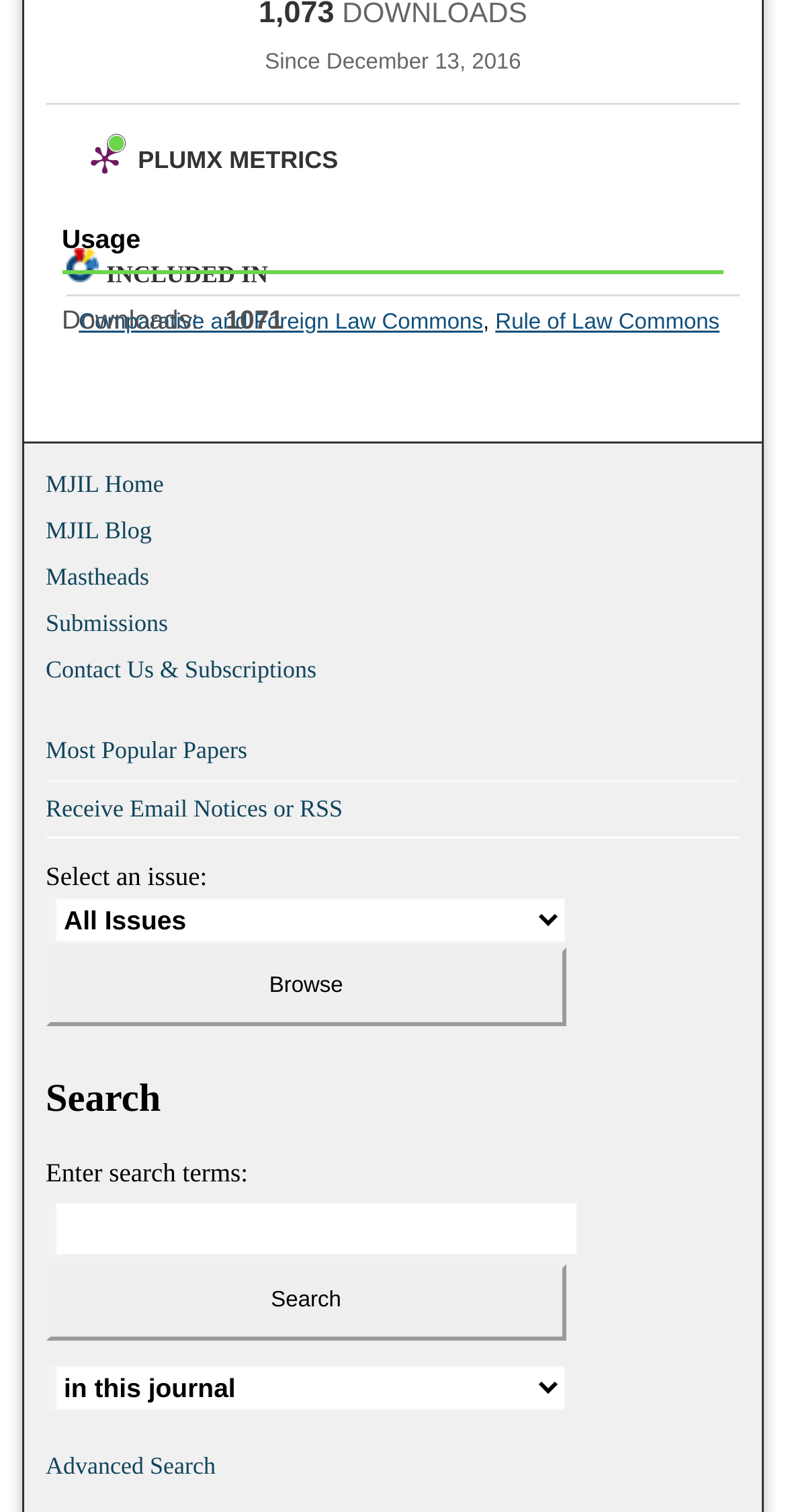Determine the bounding box coordinates of the clickable element necessary to fulfill the instruction: "Select a context to search". Provide the coordinates as four float numbers within the 0 to 1 range, i.e., [left, top, right, bottom].

[0.058, 0.877, 0.721, 0.908]